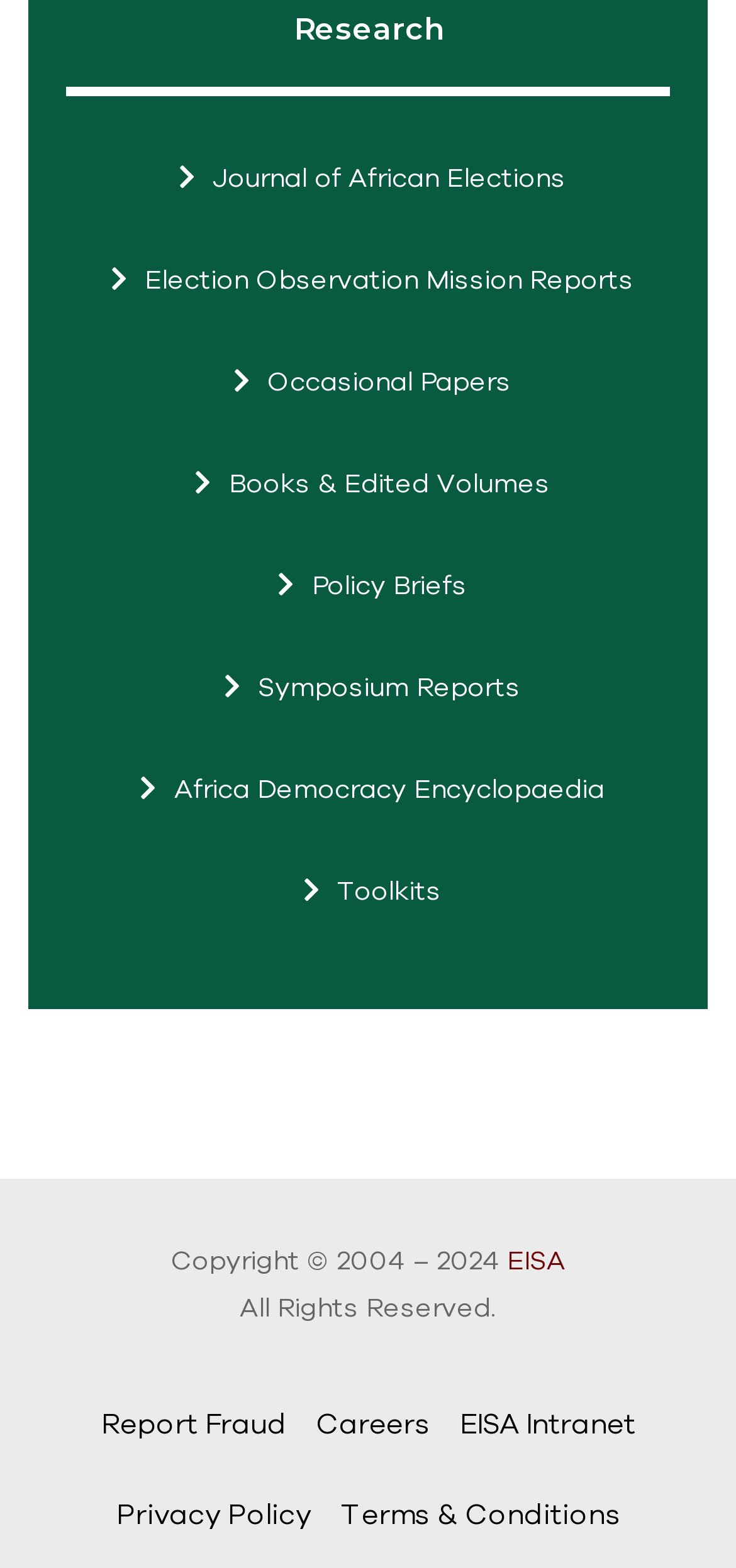Utilize the information from the image to answer the question in detail:
What is the copyright period of the website?

The answer can be found by looking at the StaticText 'Copyright © 2004 – 2024' at the bottom of the webpage, which specifies the copyright period.